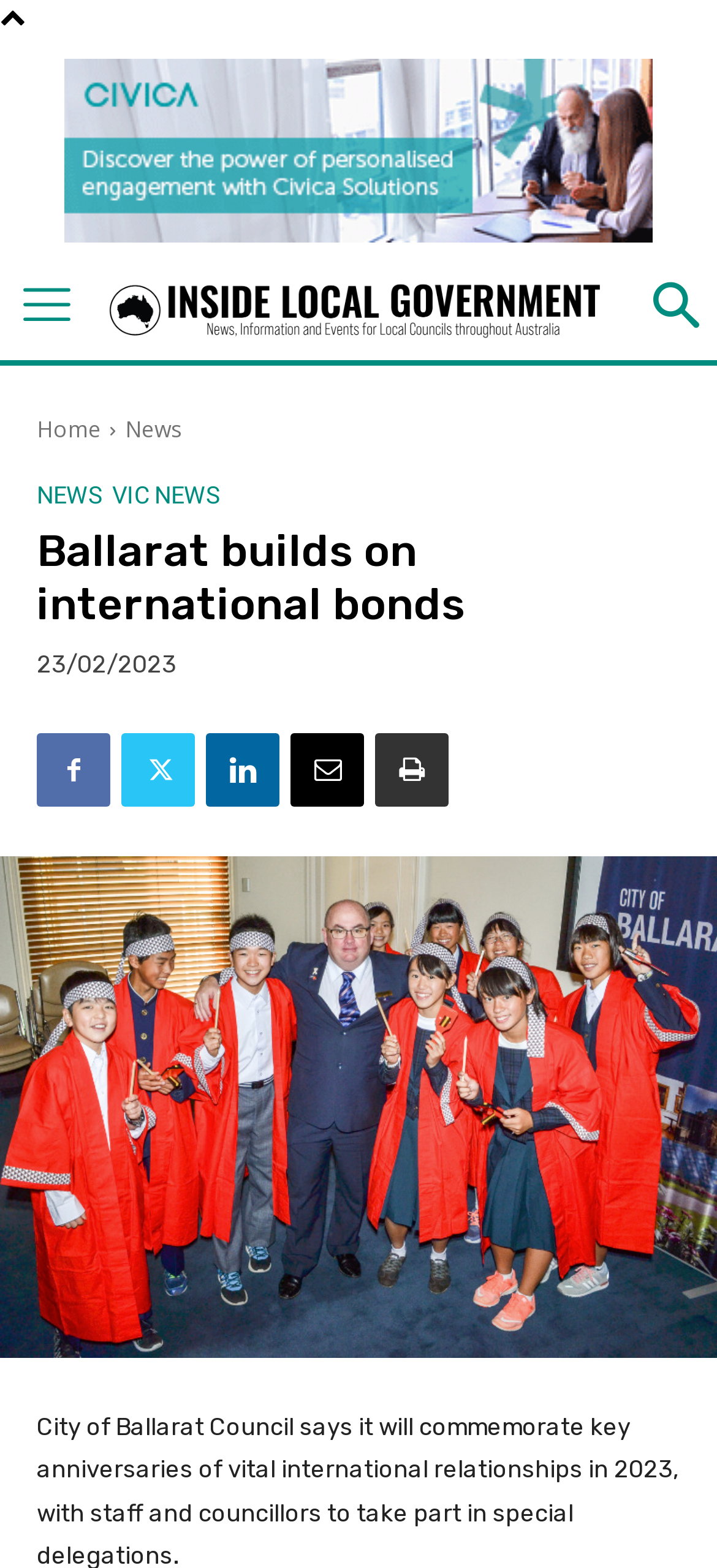Please provide a detailed answer to the question below based on the screenshot: 
What is the date of the news article?

The date of the news article can be found next to the title of the article, which is 'Ballarat builds on international bonds'. The date is displayed in the format of 'day/month/year' and has a bounding box of [0.051, 0.415, 0.246, 0.433].